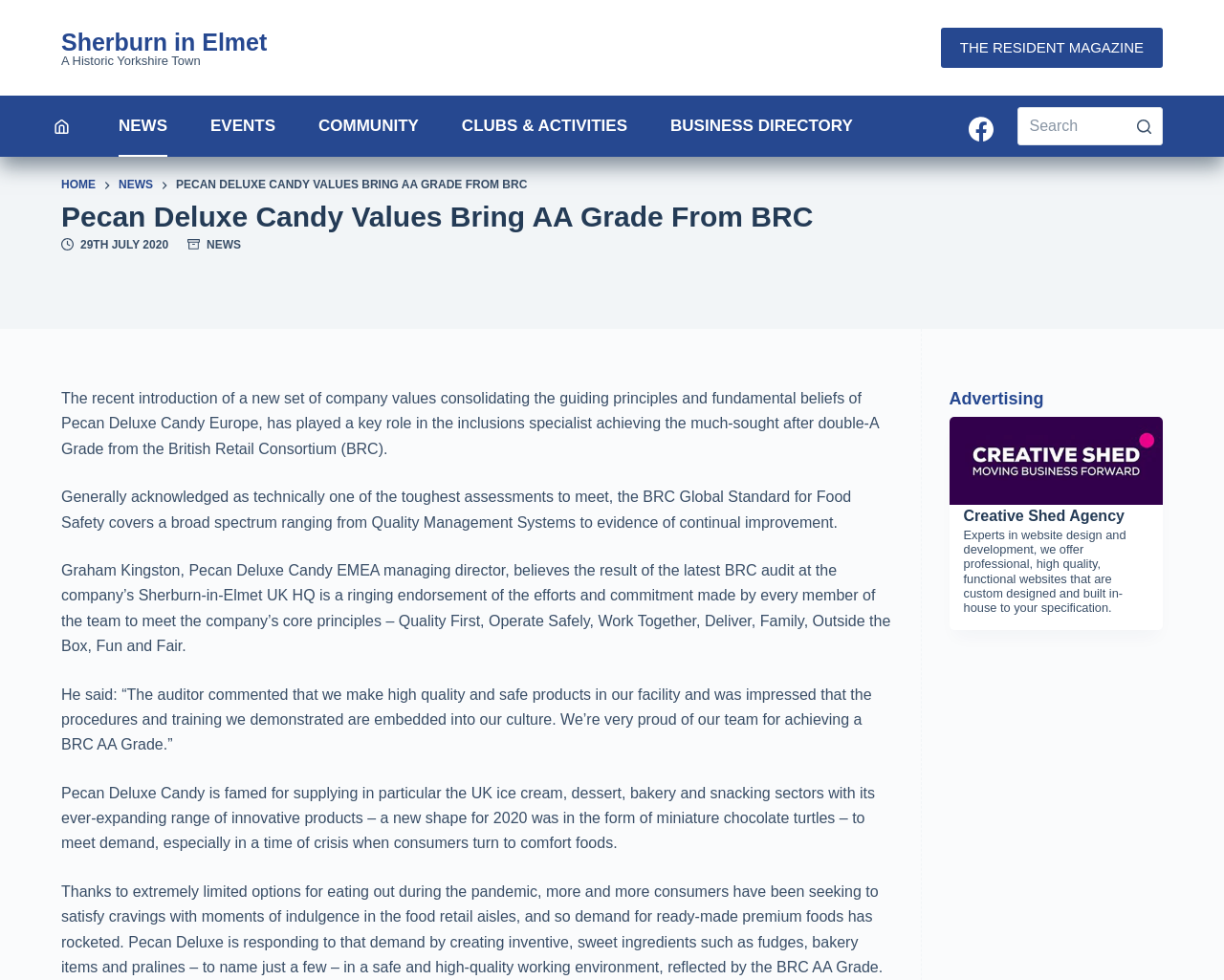Please pinpoint the bounding box coordinates for the region I should click to adhere to this instruction: "Search for something".

[0.831, 0.109, 0.95, 0.148]